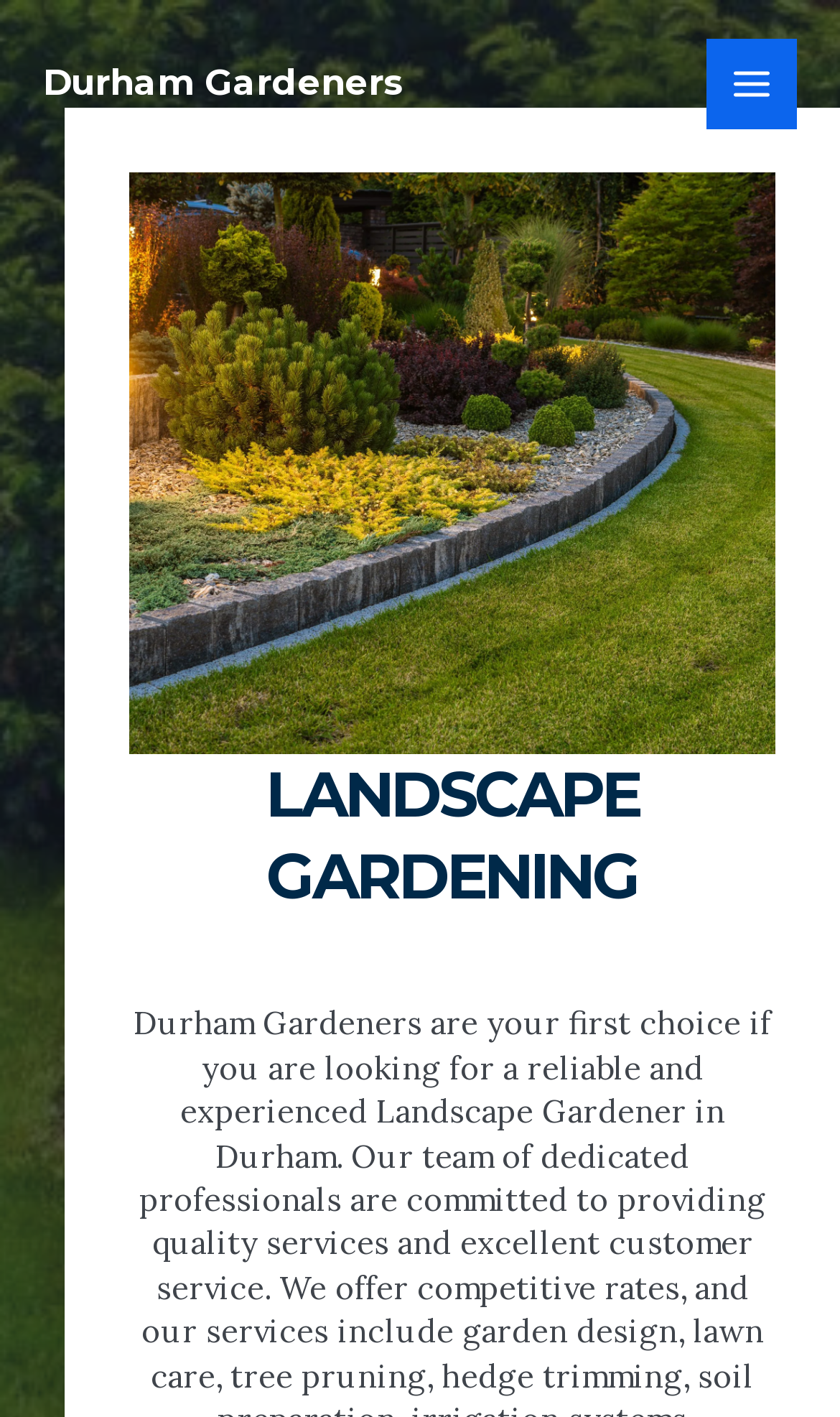Given the description "Durham Gardeners", determine the bounding box of the corresponding UI element.

[0.051, 0.043, 0.482, 0.073]